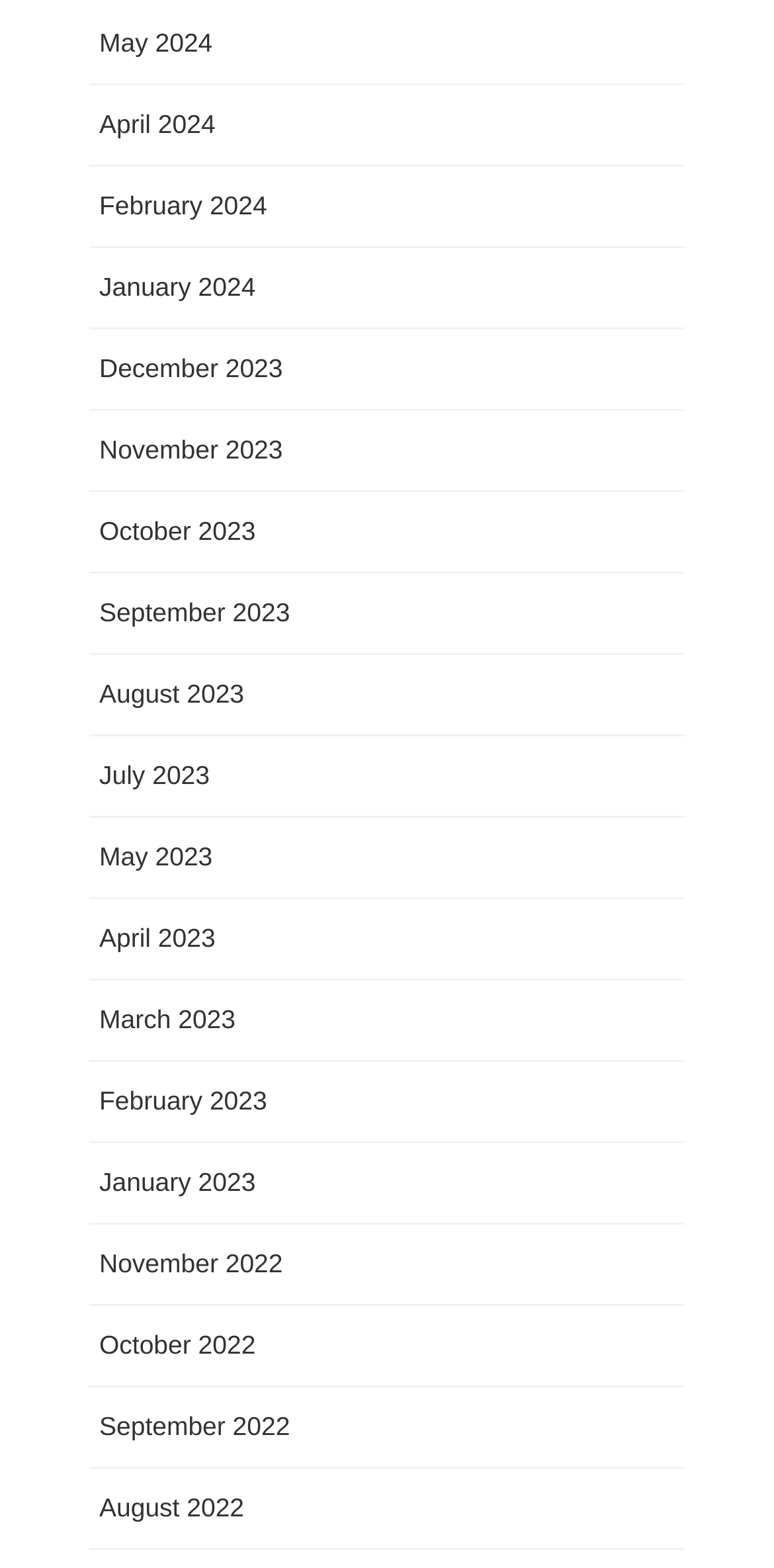How many months are listed in 2024?
Look at the image and respond with a single word or a short phrase.

4